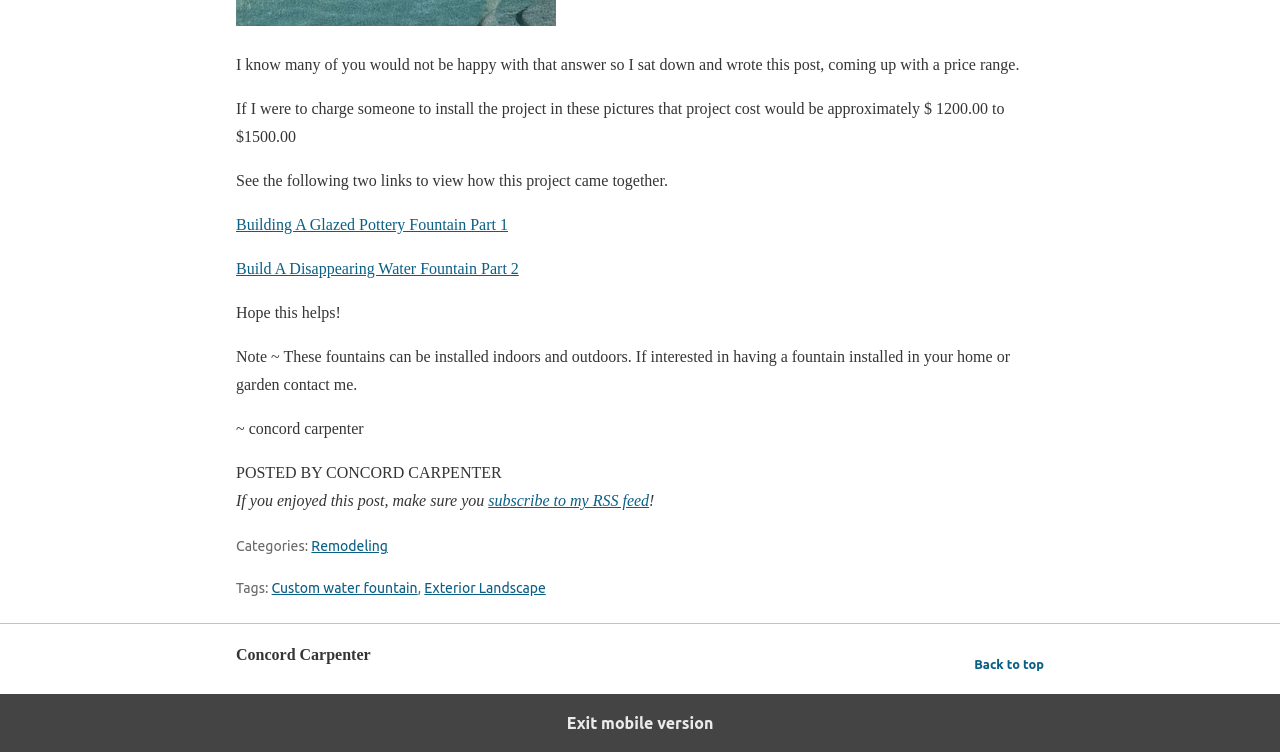For the element described, predict the bounding box coordinates as (top-left x, top-left y, bottom-right x, bottom-right y). All values should be between 0 and 1. Element description: Remodeling

[0.243, 0.716, 0.303, 0.737]